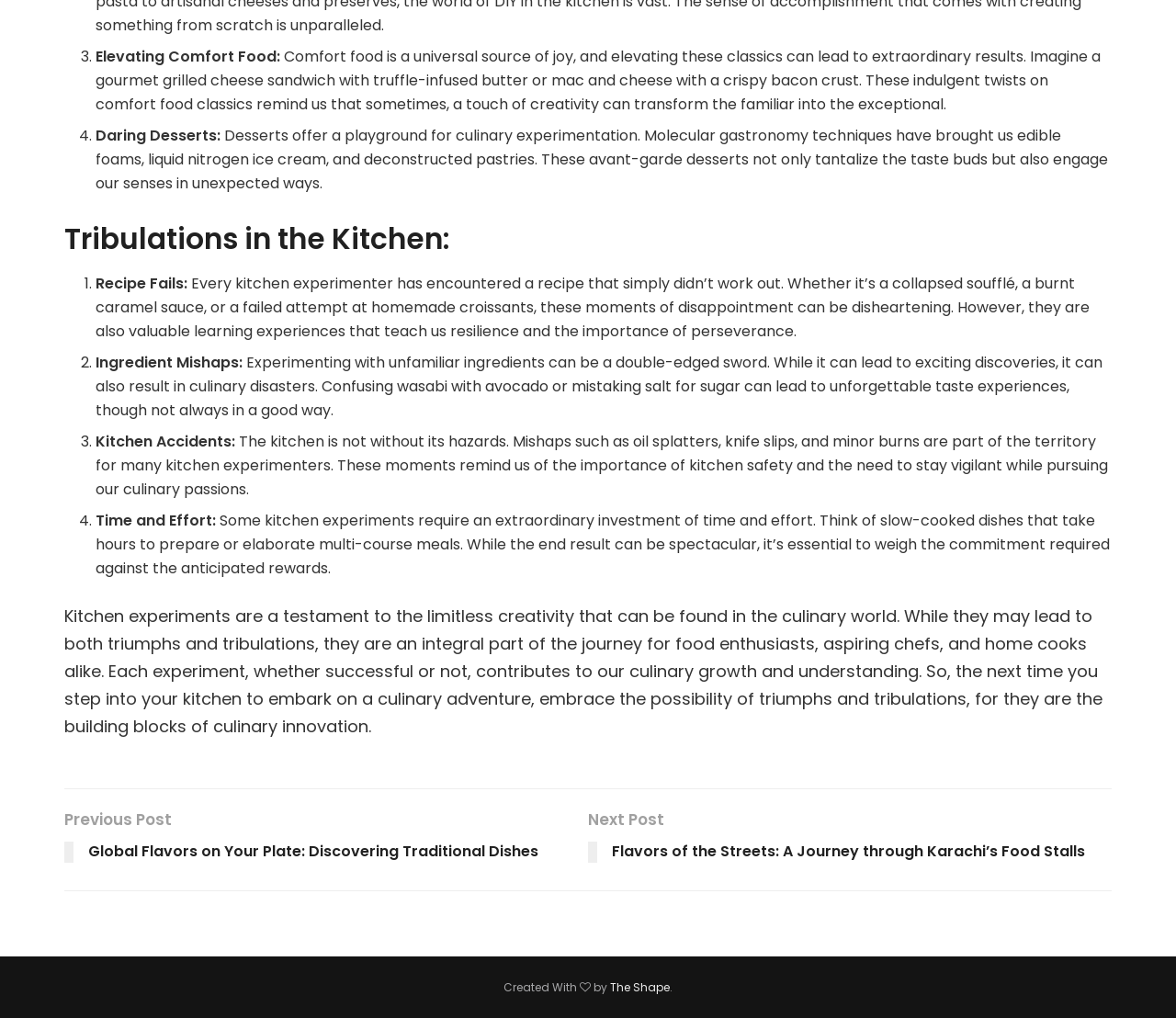Please find the bounding box for the UI component described as follows: "The Shape".

[0.519, 0.963, 0.57, 0.978]